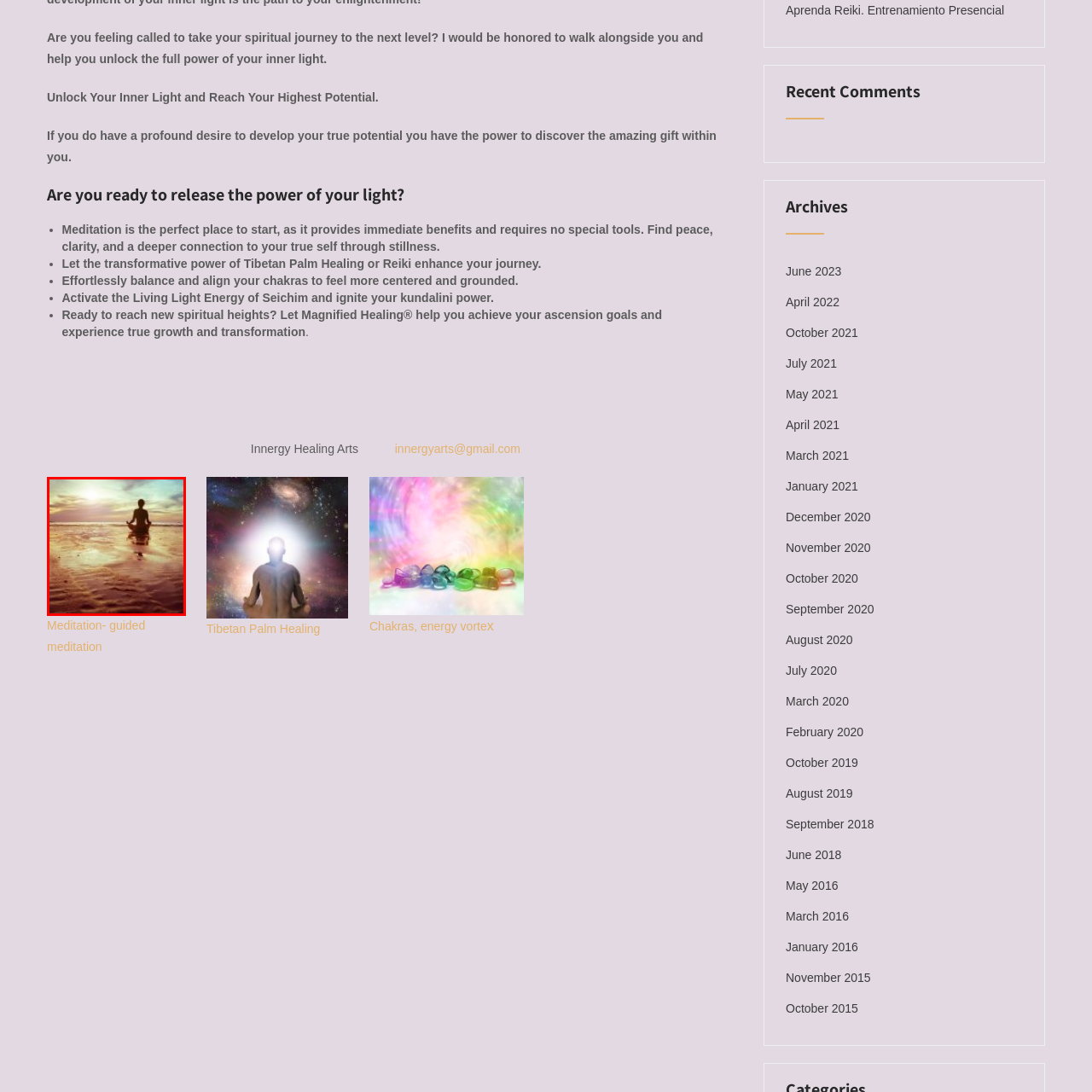View the portion of the image within the red bounding box and answer this question using a single word or phrase:
What is the mood of the image?

Peaceful